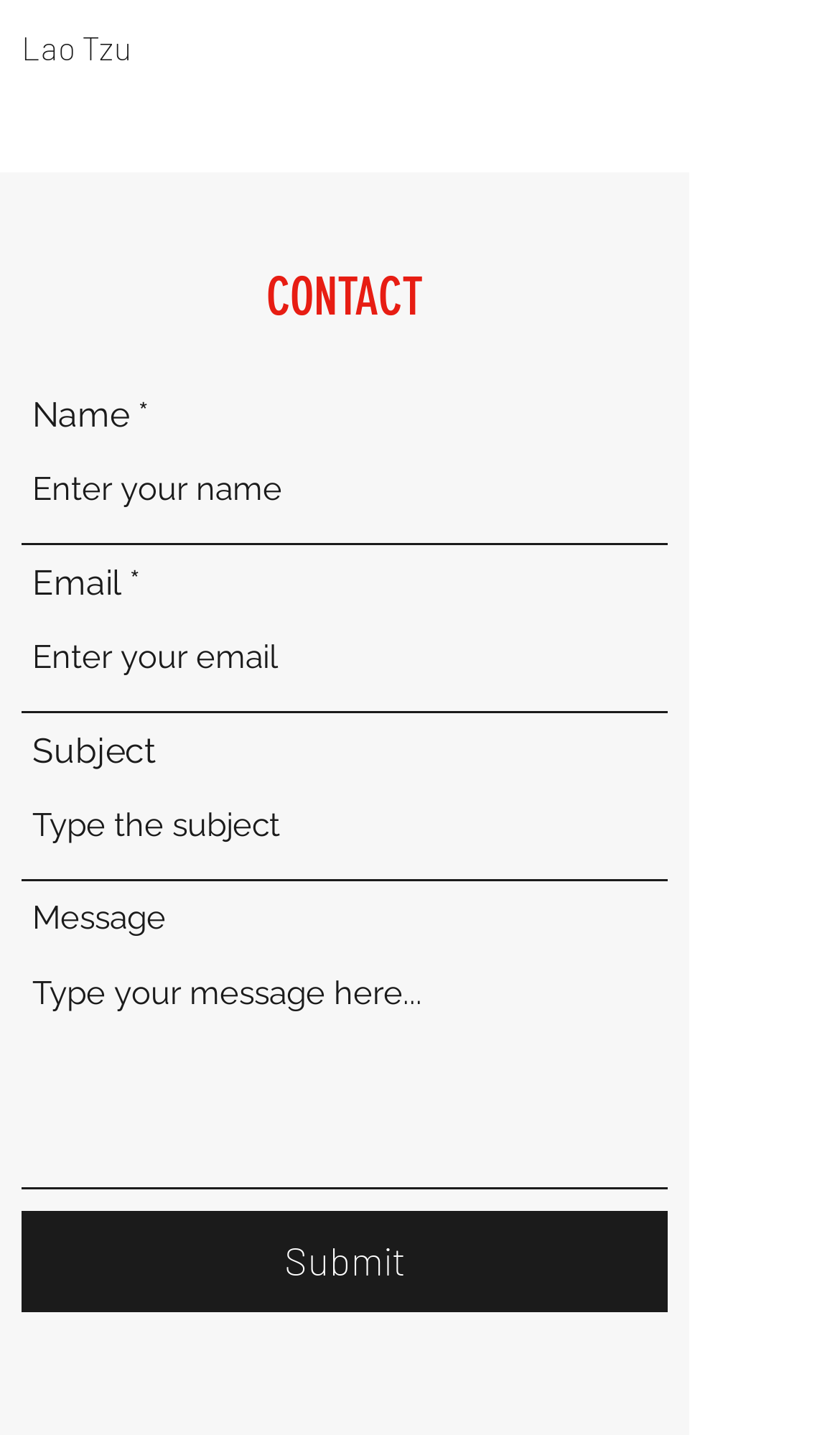Using the description: "Submit", determine the UI element's bounding box coordinates. Ensure the coordinates are in the format of four float numbers between 0 and 1, i.e., [left, top, right, bottom].

[0.026, 0.844, 0.795, 0.914]